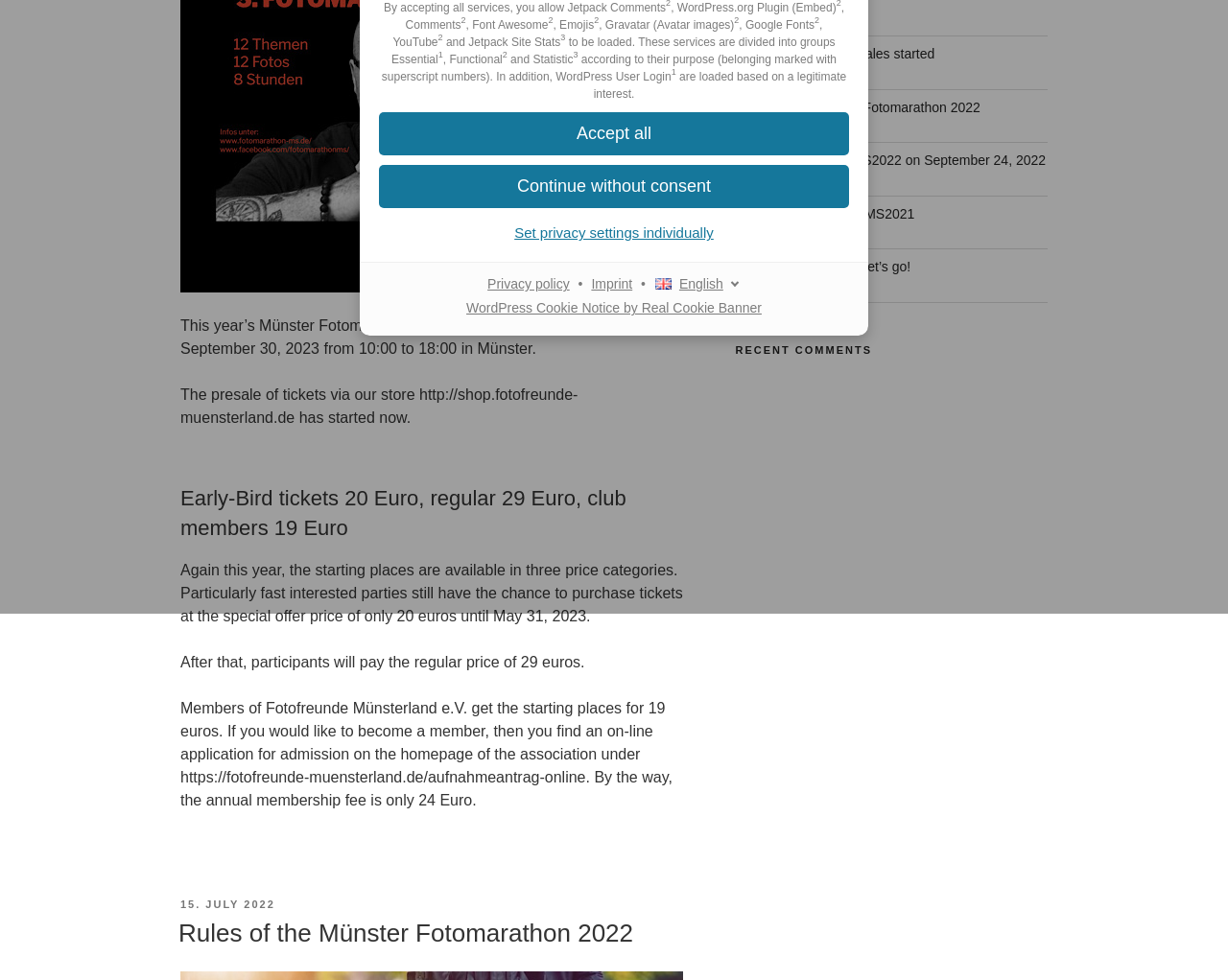Please determine the bounding box coordinates for the UI element described as: "Accept all".

[0.309, 0.114, 0.691, 0.159]